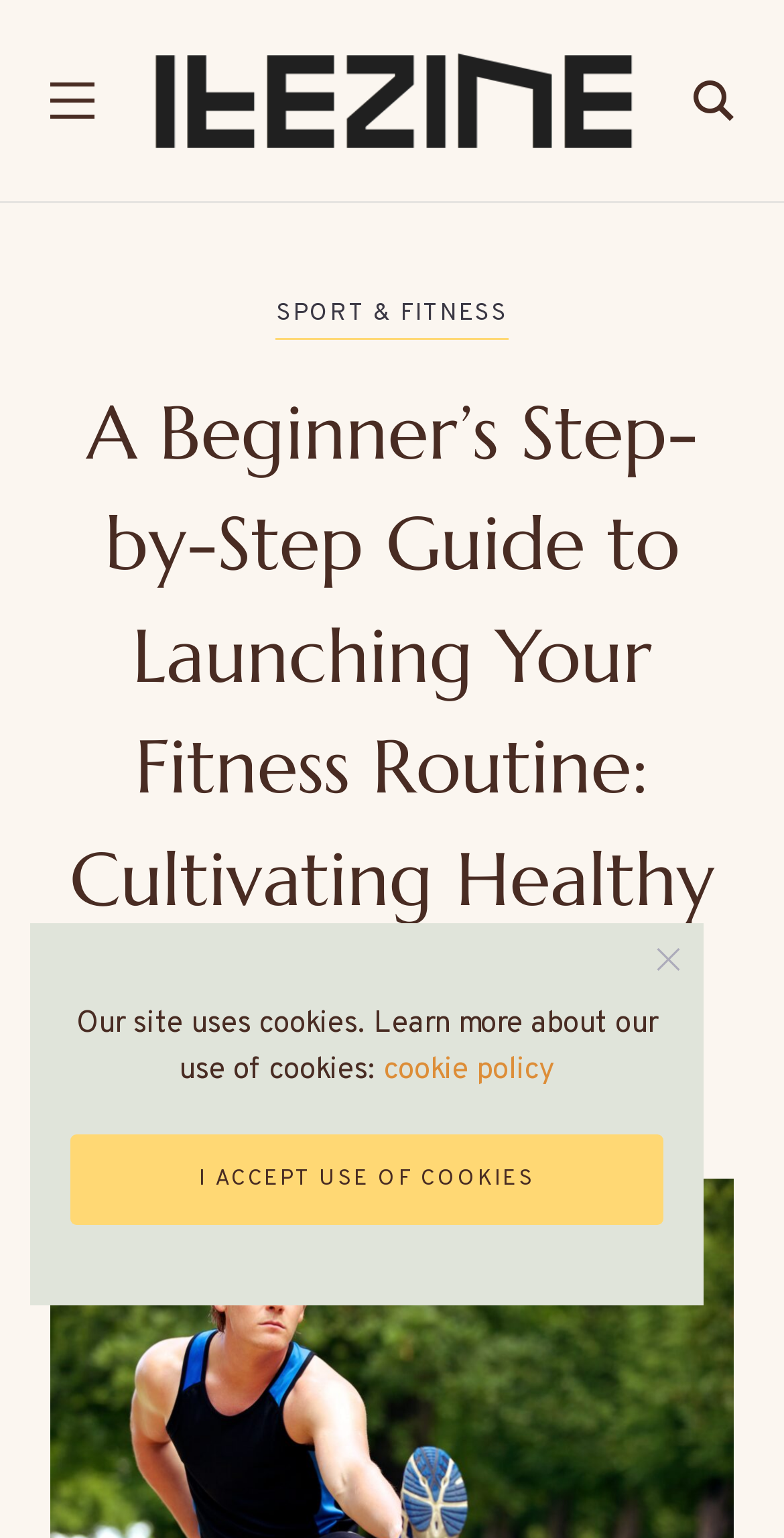What is the name of the website?
Please describe in detail the information shown in the image to answer the question.

I found a link with the text 'LifeStyle Zine' which is likely to be the name of the website, as it is placed at the top of the page and has an associated image.